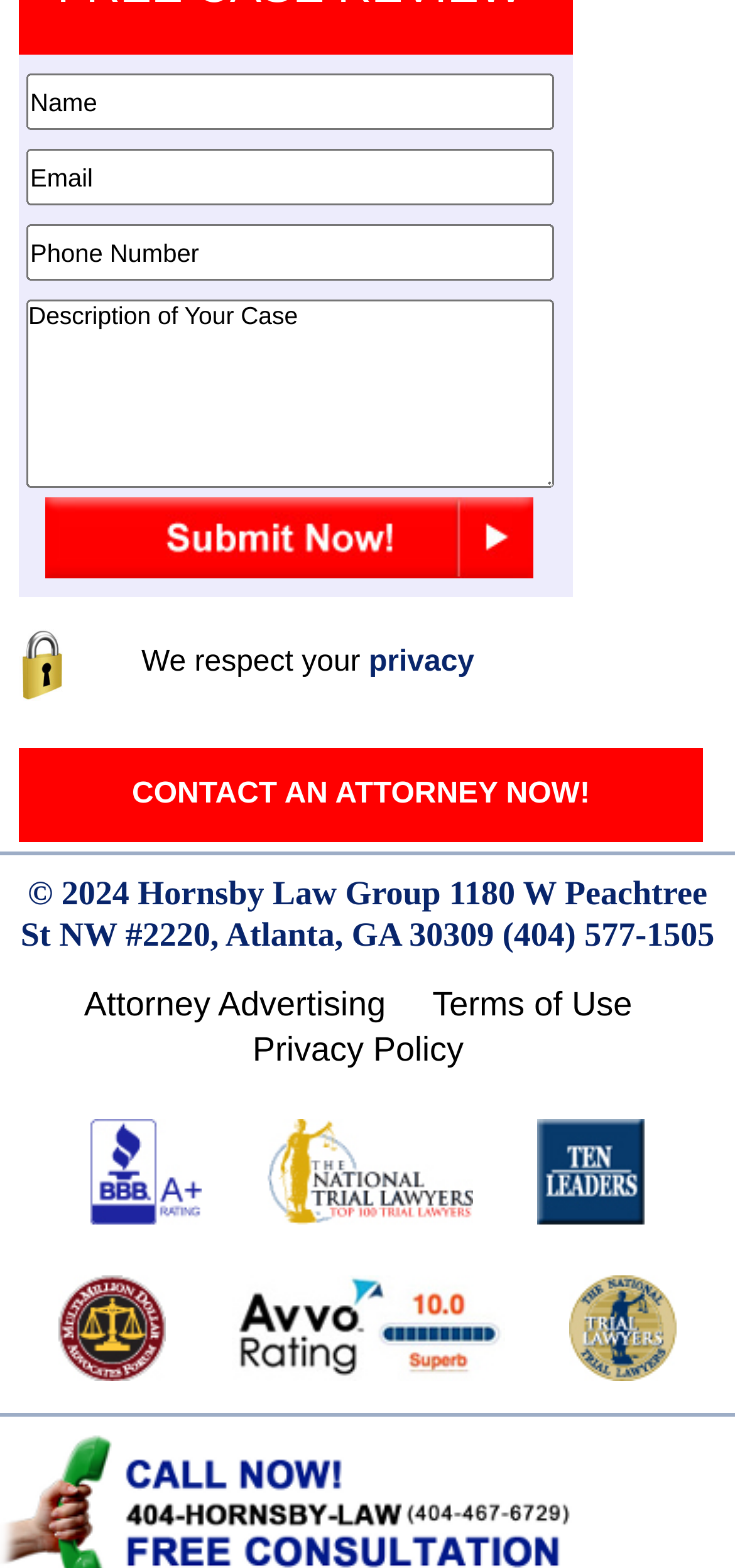Please identify the bounding box coordinates of the element I need to click to follow this instruction: "Enter your email".

[0.036, 0.095, 0.754, 0.131]